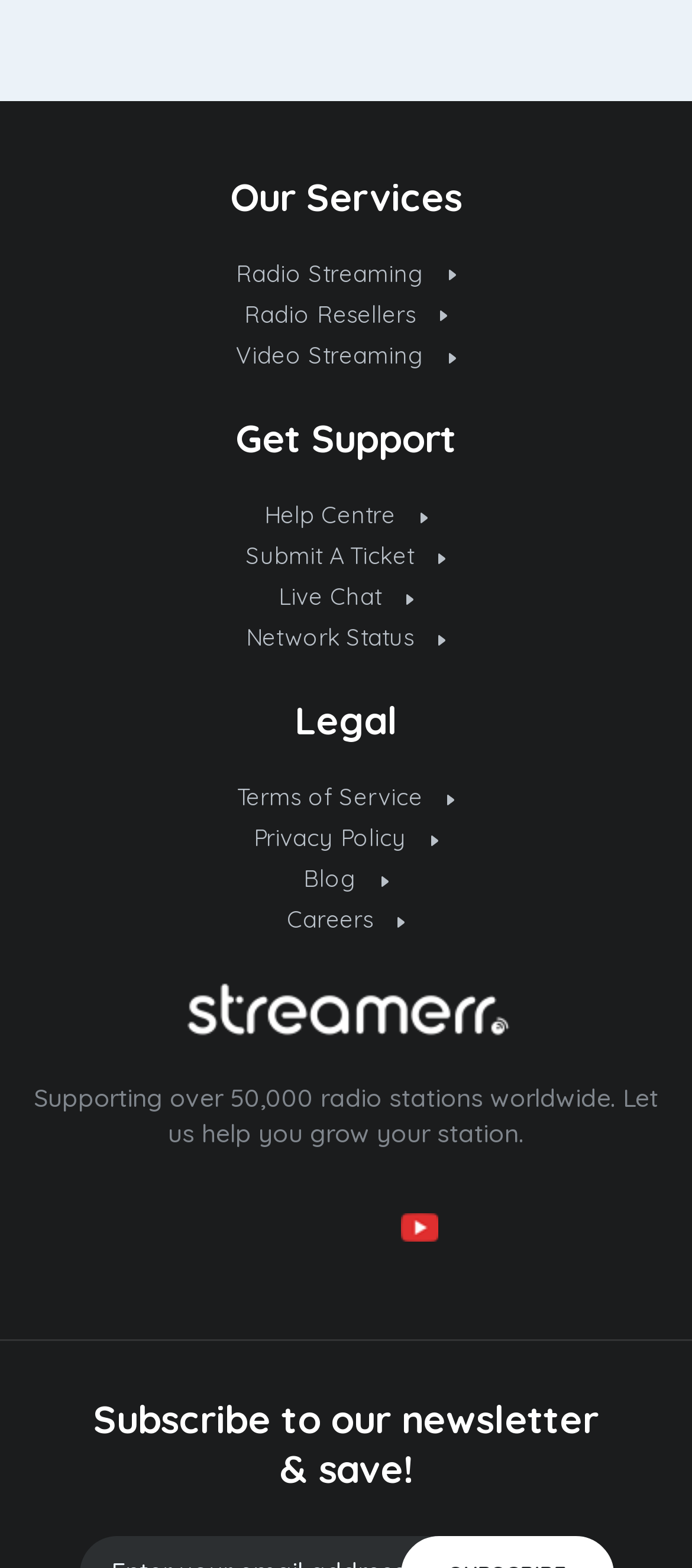Could you indicate the bounding box coordinates of the region to click in order to complete this instruction: "Click on Radio Streaming".

[0.038, 0.164, 0.962, 0.184]